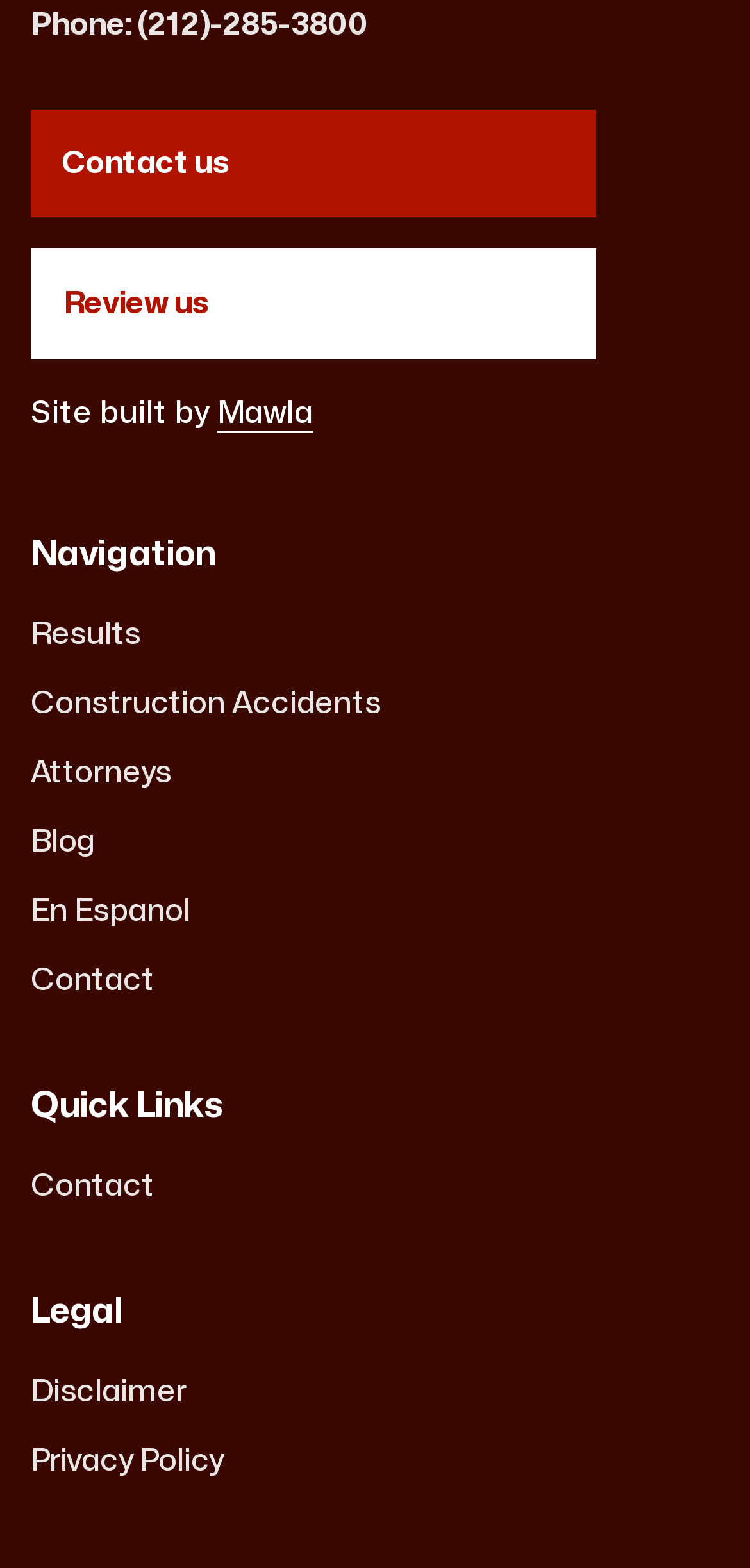Determine the bounding box coordinates of the clickable element necessary to fulfill the instruction: "Go to Results". Provide the coordinates as four float numbers within the 0 to 1 range, i.e., [left, top, right, bottom].

[0.041, 0.39, 0.959, 0.419]